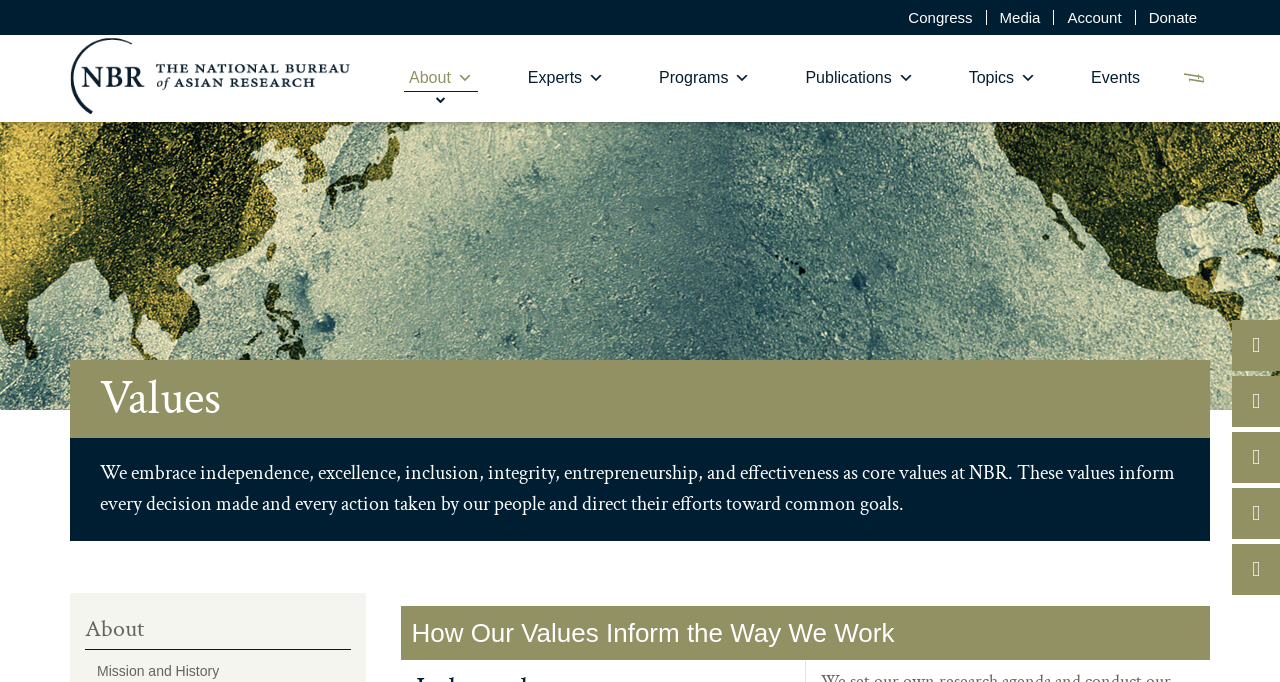Identify the bounding box coordinates of the section that should be clicked to achieve the task described: "Visit the 'Congress' page".

[0.699, 0.015, 0.77, 0.037]